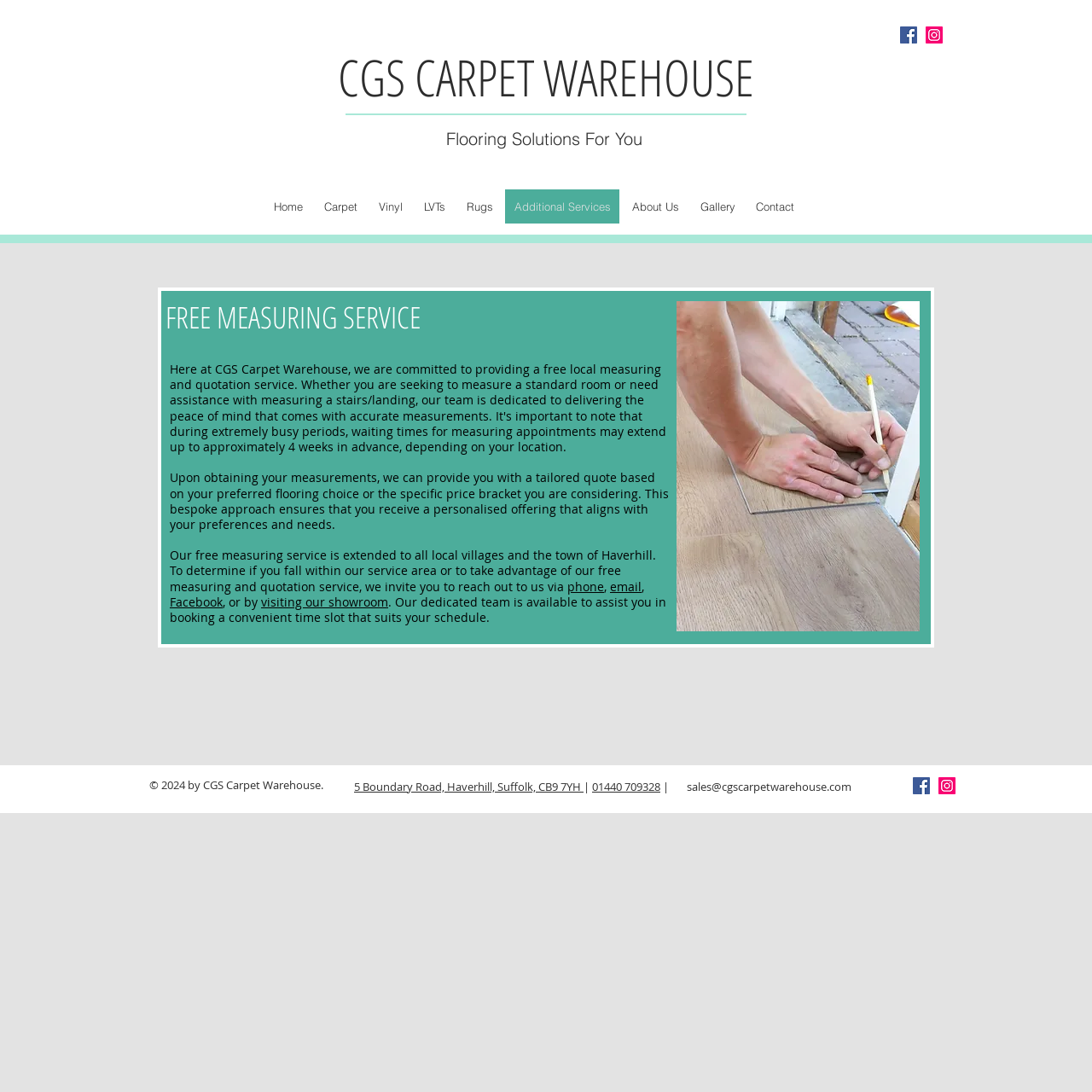How can customers contact the company?
Look at the screenshot and respond with one word or a short phrase.

Phone, Email, Facebook, or Showroom